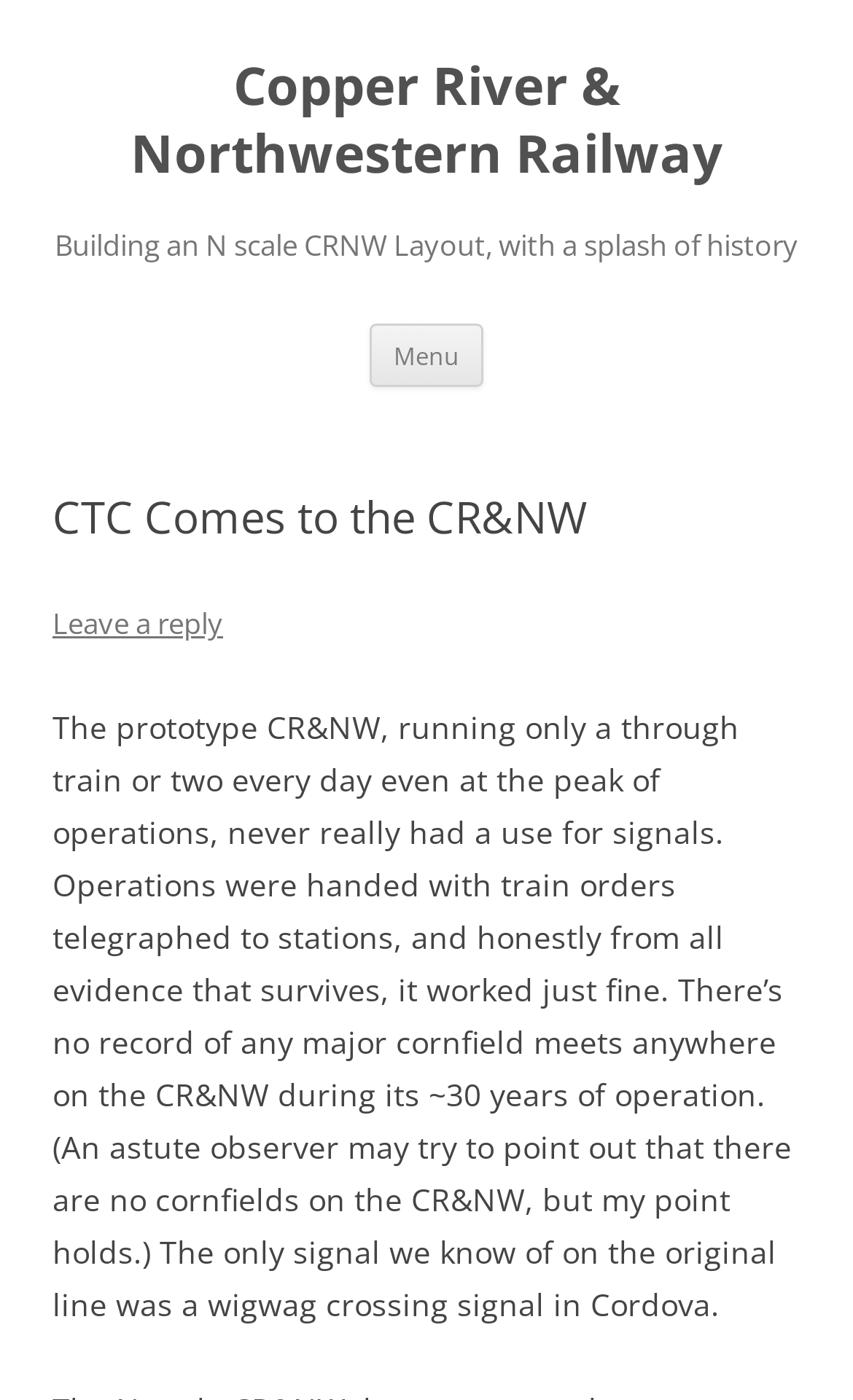Given the element description: "Copper River & Northwestern Railway", predict the bounding box coordinates of the UI element it refers to, using four float numbers between 0 and 1, i.e., [left, top, right, bottom].

[0.062, 0.037, 0.938, 0.134]